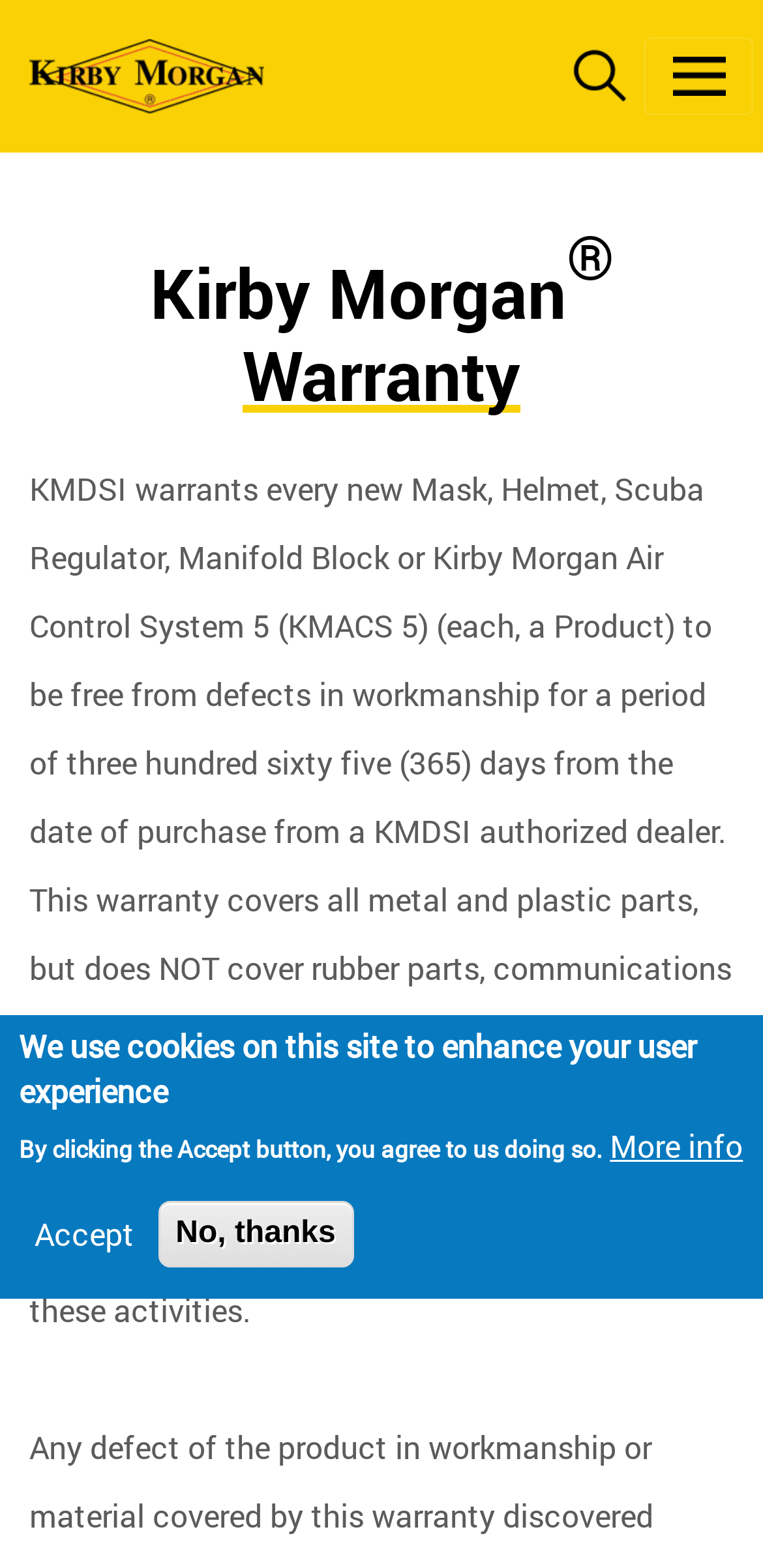What type of products does Kirby Morgan offer?
Based on the screenshot, provide your answer in one word or phrase.

Masks, Helmets, Scuba Regulators, Manifold Blocks, Air Control Systems